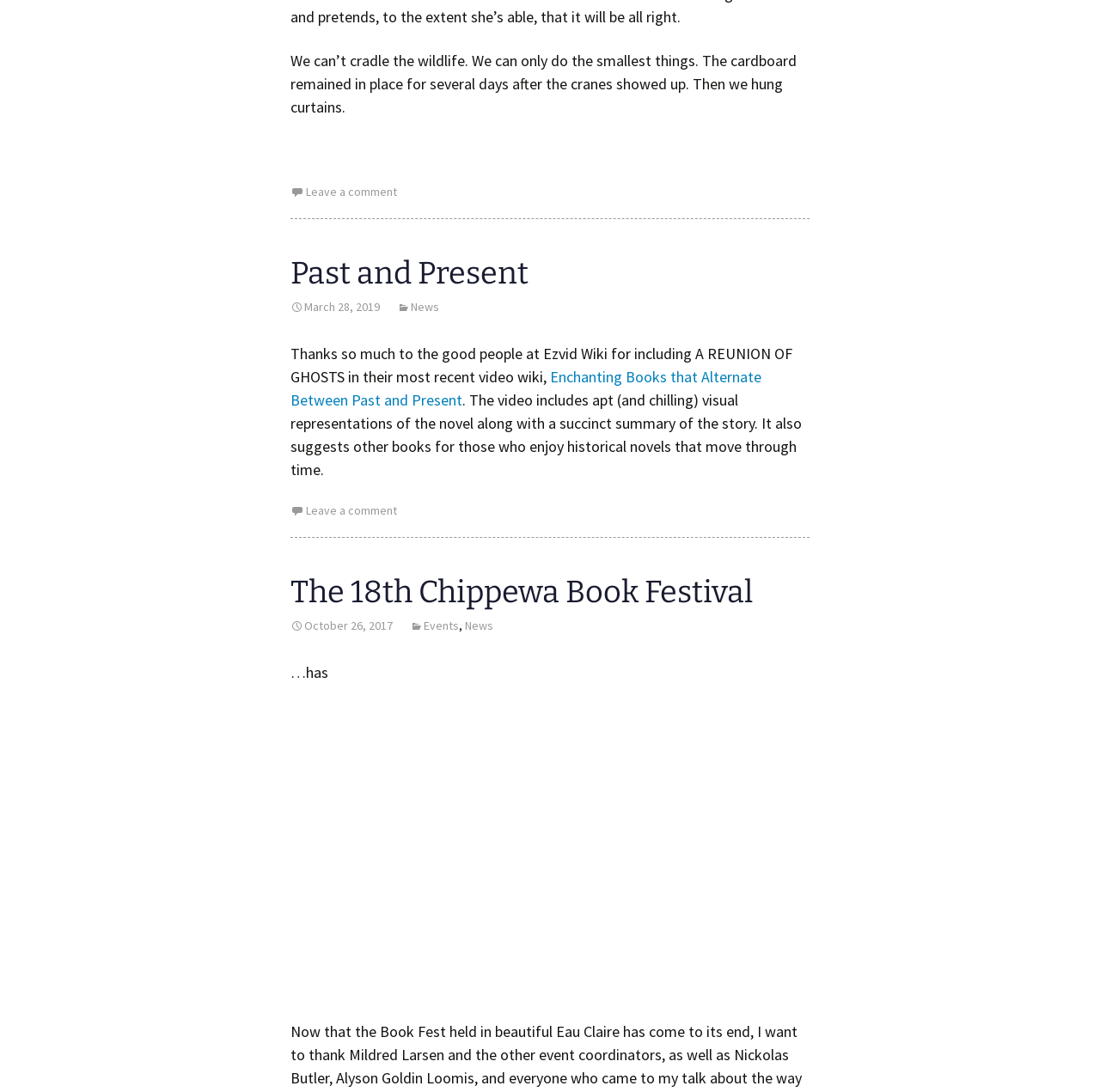Based on the element description: "News", identify the bounding box coordinates for this UI element. The coordinates must be four float numbers between 0 and 1, listed as [left, top, right, bottom].

[0.361, 0.274, 0.399, 0.288]